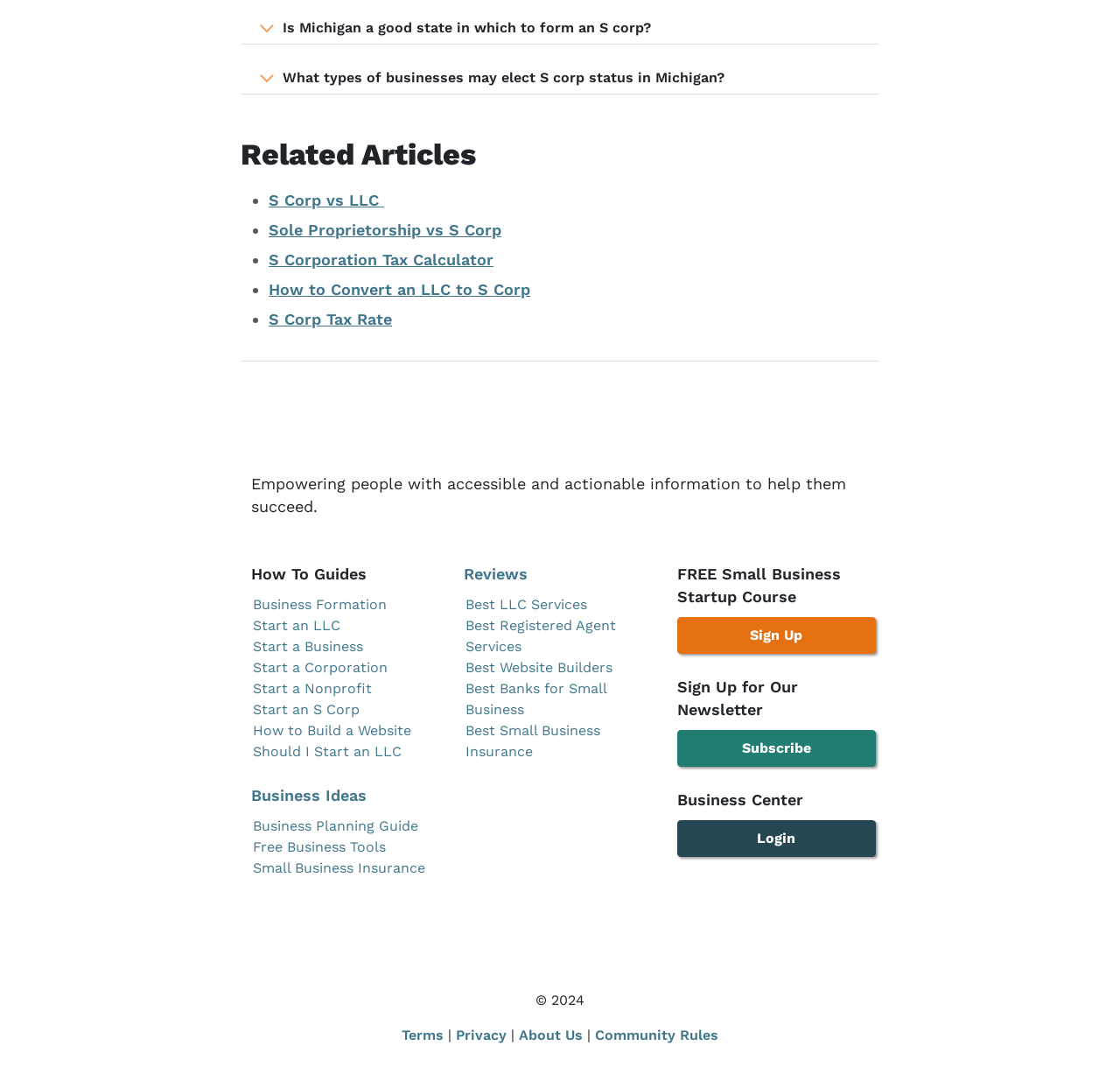Identify the bounding box coordinates of the clickable region necessary to fulfill the following instruction: "Explore 'Business Formation'". The bounding box coordinates should be four float numbers between 0 and 1, i.e., [left, top, right, bottom].

[0.226, 0.559, 0.345, 0.574]